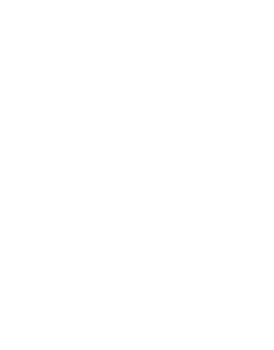What is the primary goal of the visual layout?
Can you offer a detailed and complete answer to this question?

The visual layout aims to enhance the credibility and appeal of the firm by emphasizing their client's positive experience, which in turn encourages potential clients to engage with their services. This suggests that the primary goal is to build trust and attract new clients.